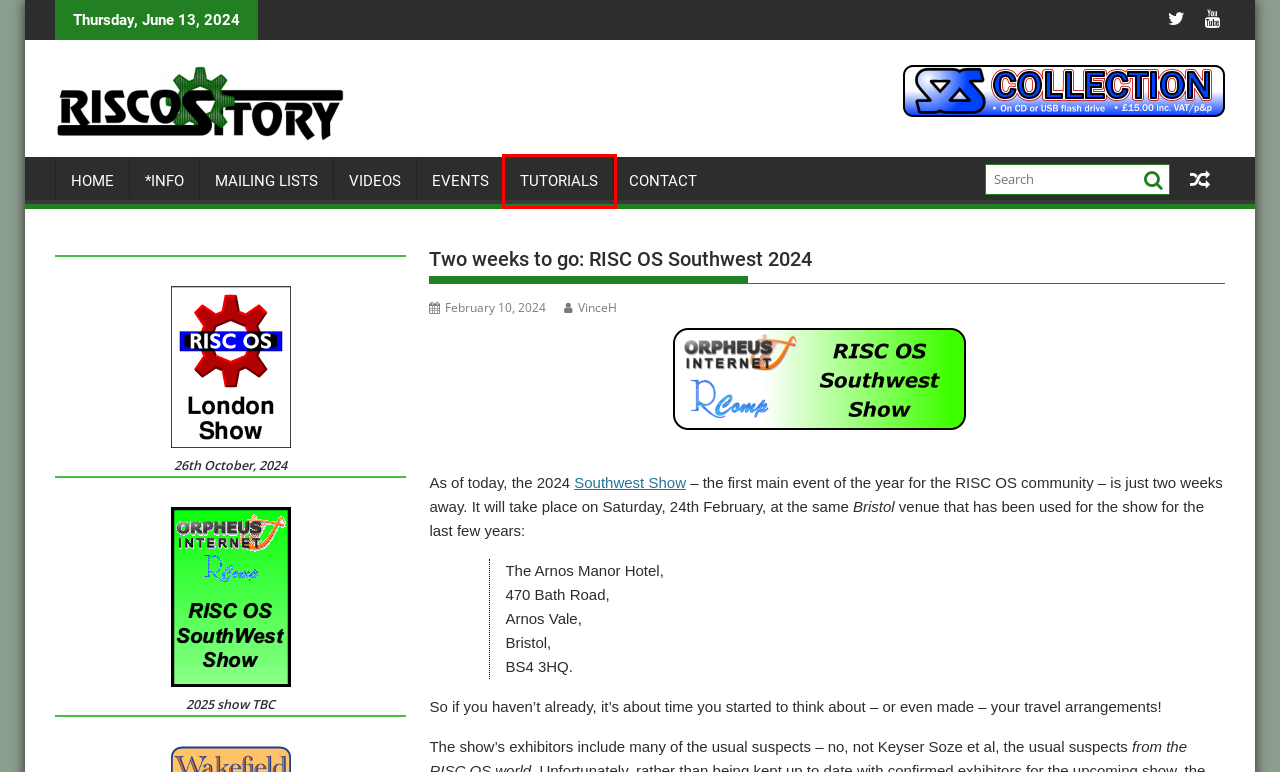Look at the screenshot of a webpage with a red bounding box and select the webpage description that best corresponds to the new page after clicking the element in the red box. Here are the options:
A. RISC OS SouthWest Show 2024
B. Tutorials and documentation
C. Contact
D. RISC OS news & info with an irreverent style
E. RISC OS London Show: WELCOME
F. Mailing lists
G. RISC OS events
H. *Info

B